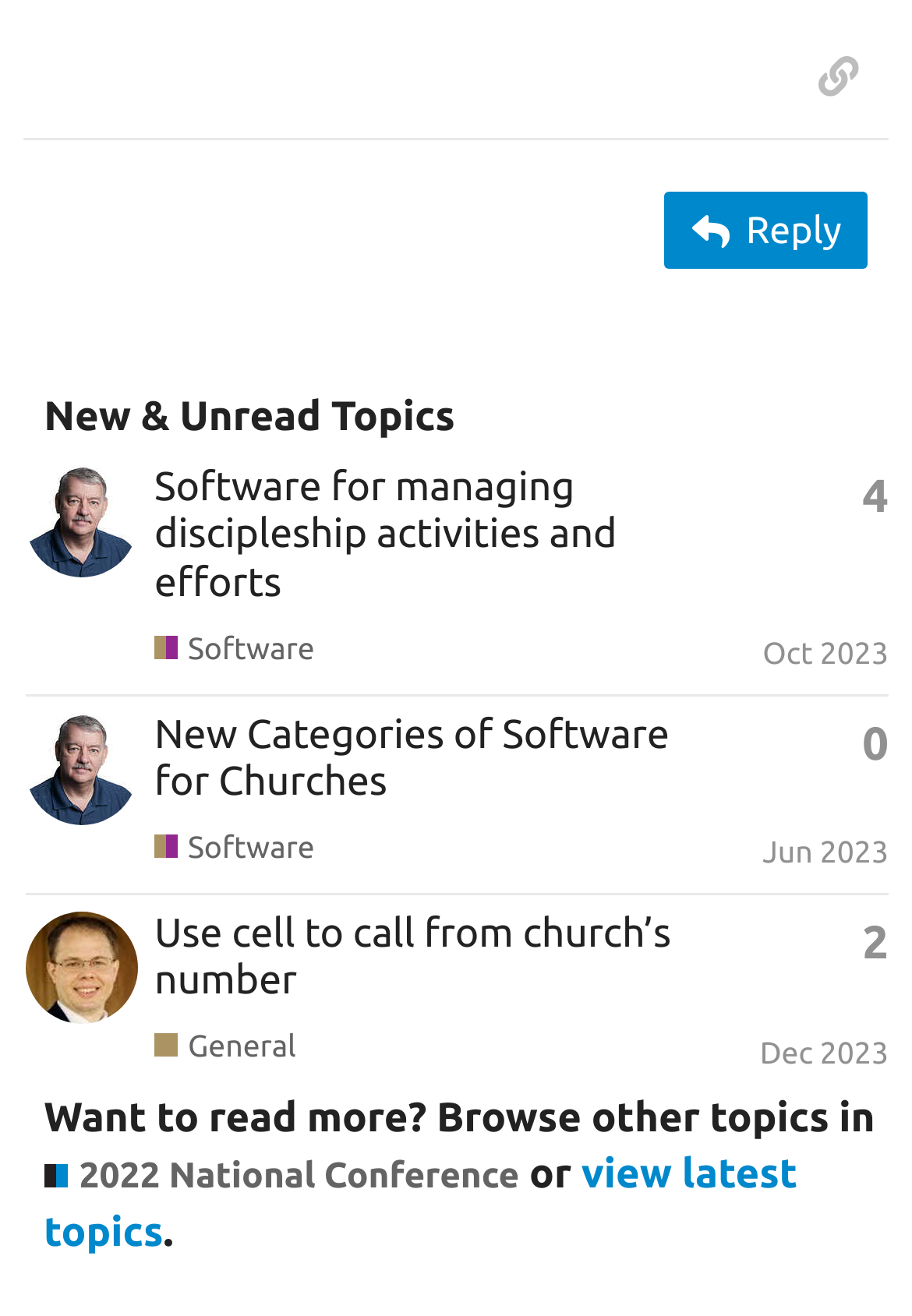Find the bounding box of the web element that fits this description: "view latest topics".

[0.048, 0.876, 0.874, 0.954]